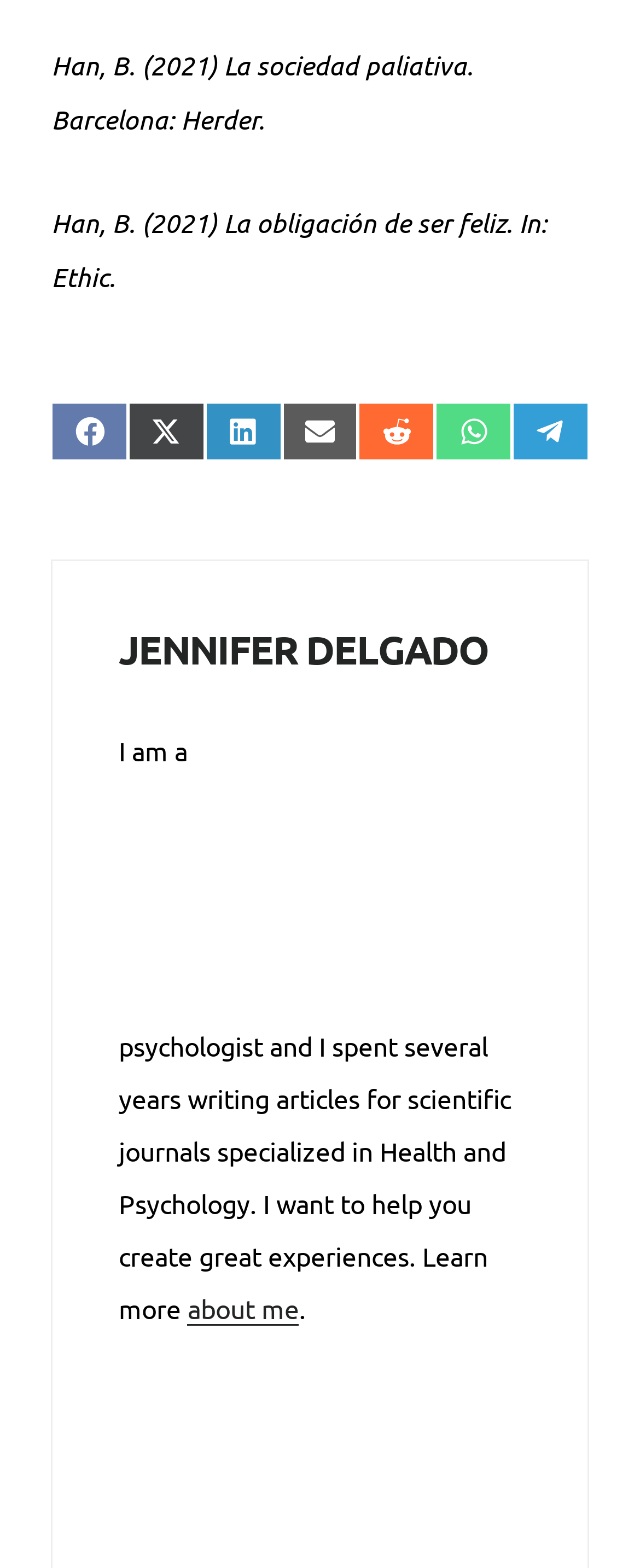Give the bounding box coordinates for the element described by: "about me".

[0.293, 0.824, 0.467, 0.846]